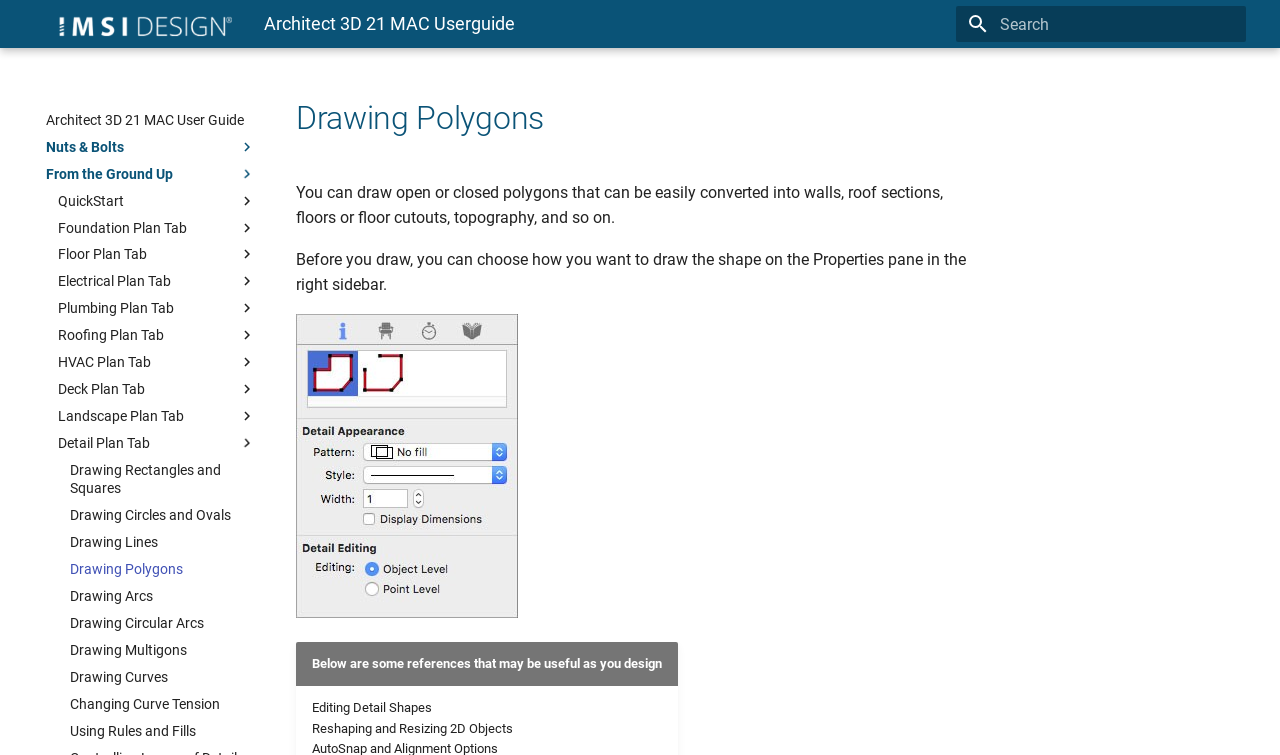Find the bounding box coordinates of the element you need to click on to perform this action: 'Go to the Architect 3D 21 MAC User Guide'. The coordinates should be represented by four float values between 0 and 1, in the format [left, top, right, bottom].

[0.03, 0.005, 0.188, 0.058]